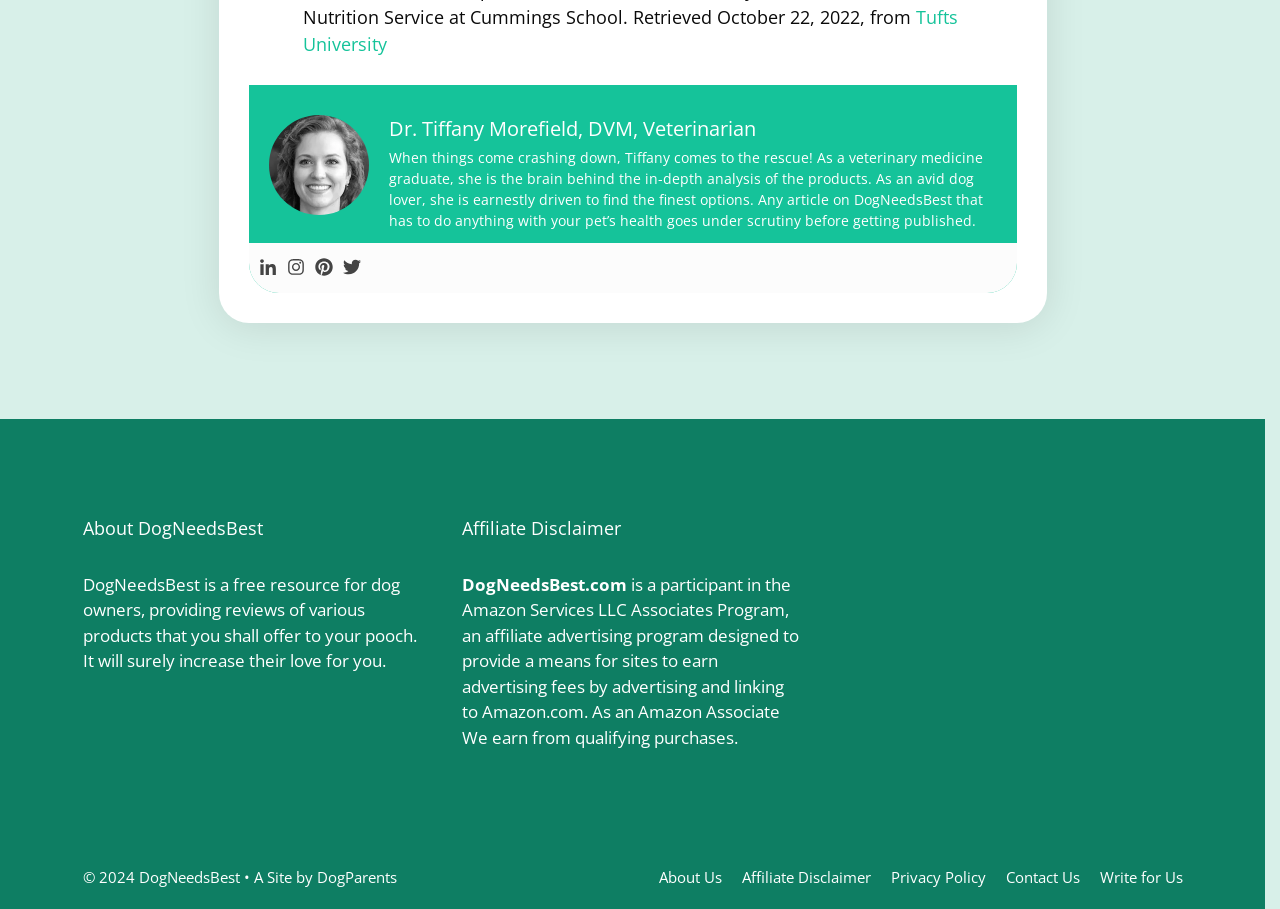Please specify the coordinates of the bounding box for the element that should be clicked to carry out this instruction: "Go to About Us page". The coordinates must be four float numbers between 0 and 1, formatted as [left, top, right, bottom].

[0.514, 0.954, 0.564, 0.976]